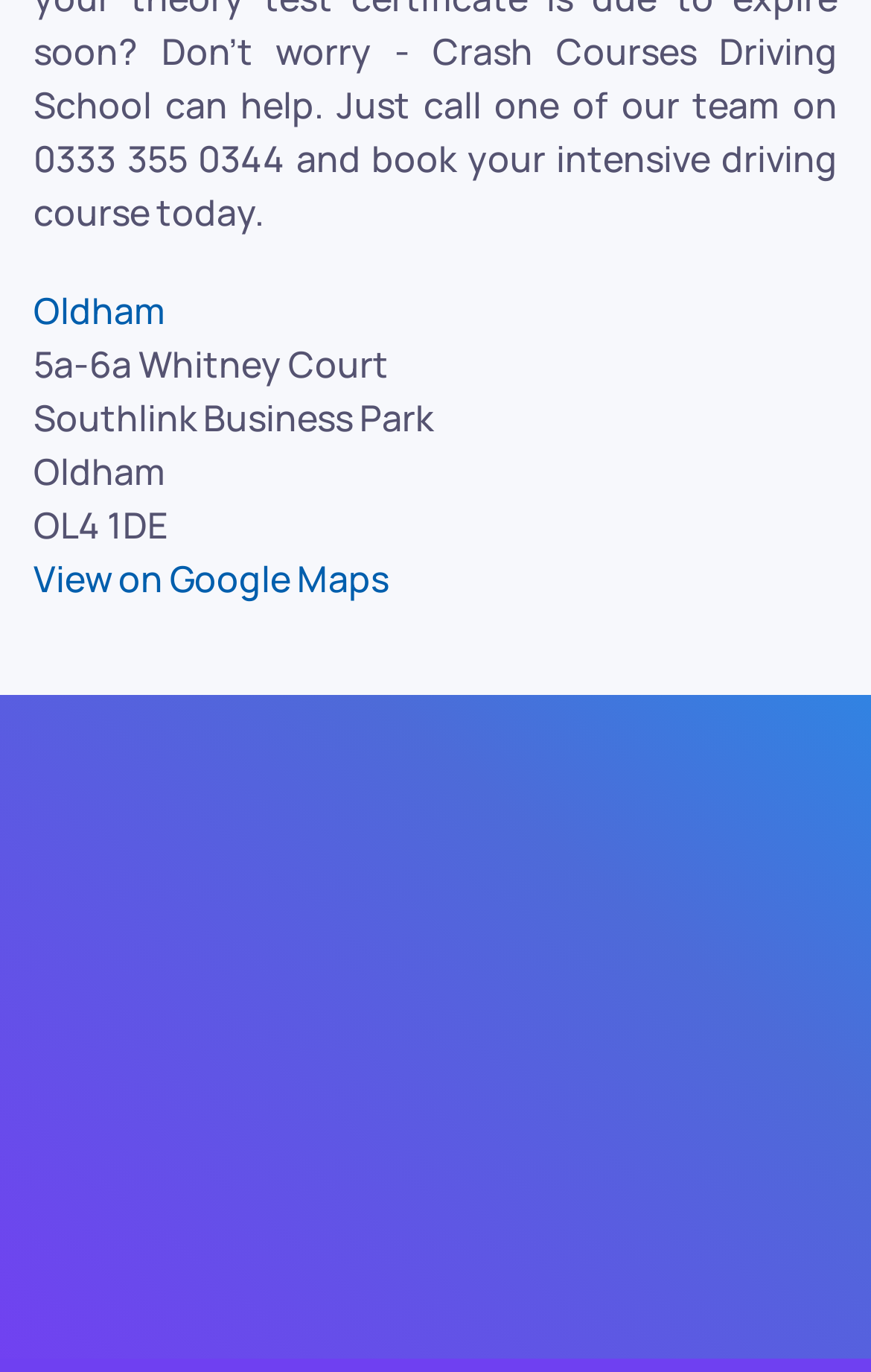Please mark the clickable region by giving the bounding box coordinates needed to complete this instruction: "Click on the Political Fiber logo".

None